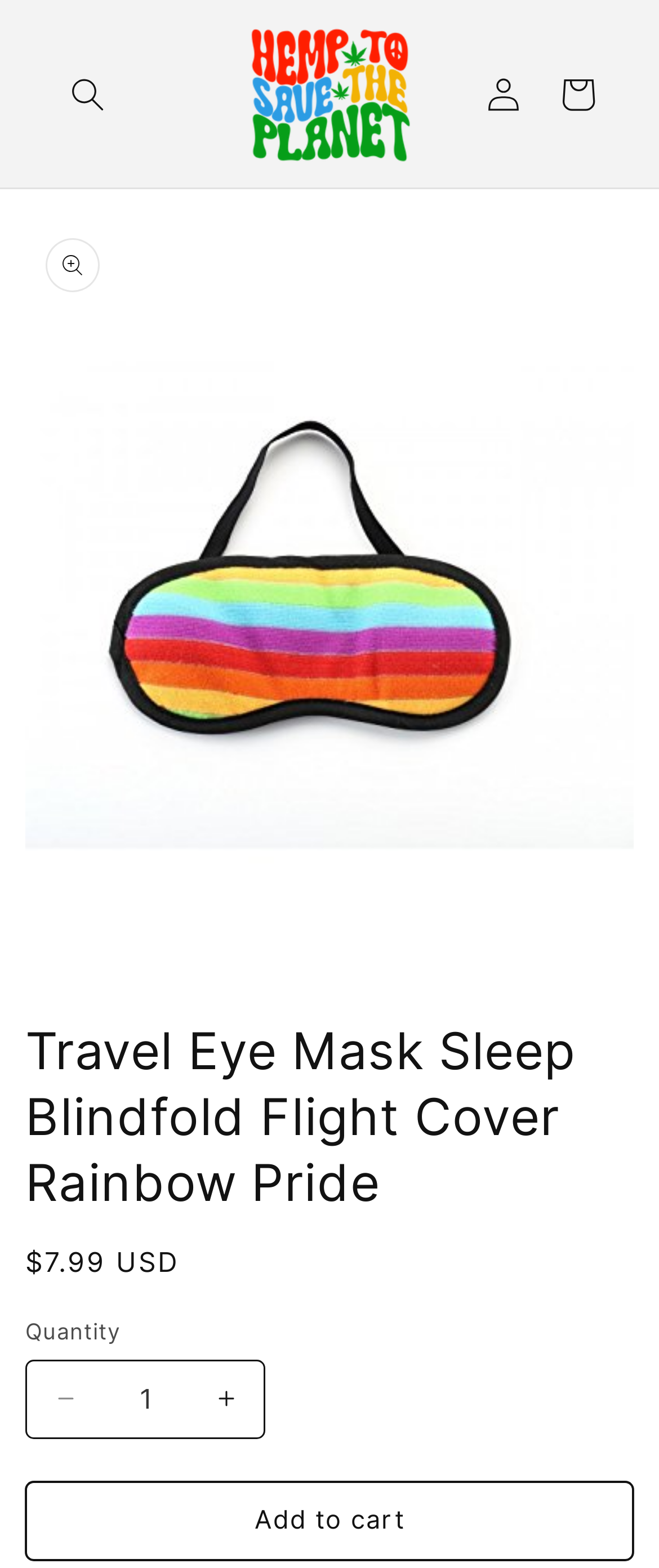Identify the bounding box of the HTML element described as: "Cart".

[0.821, 0.036, 0.933, 0.083]